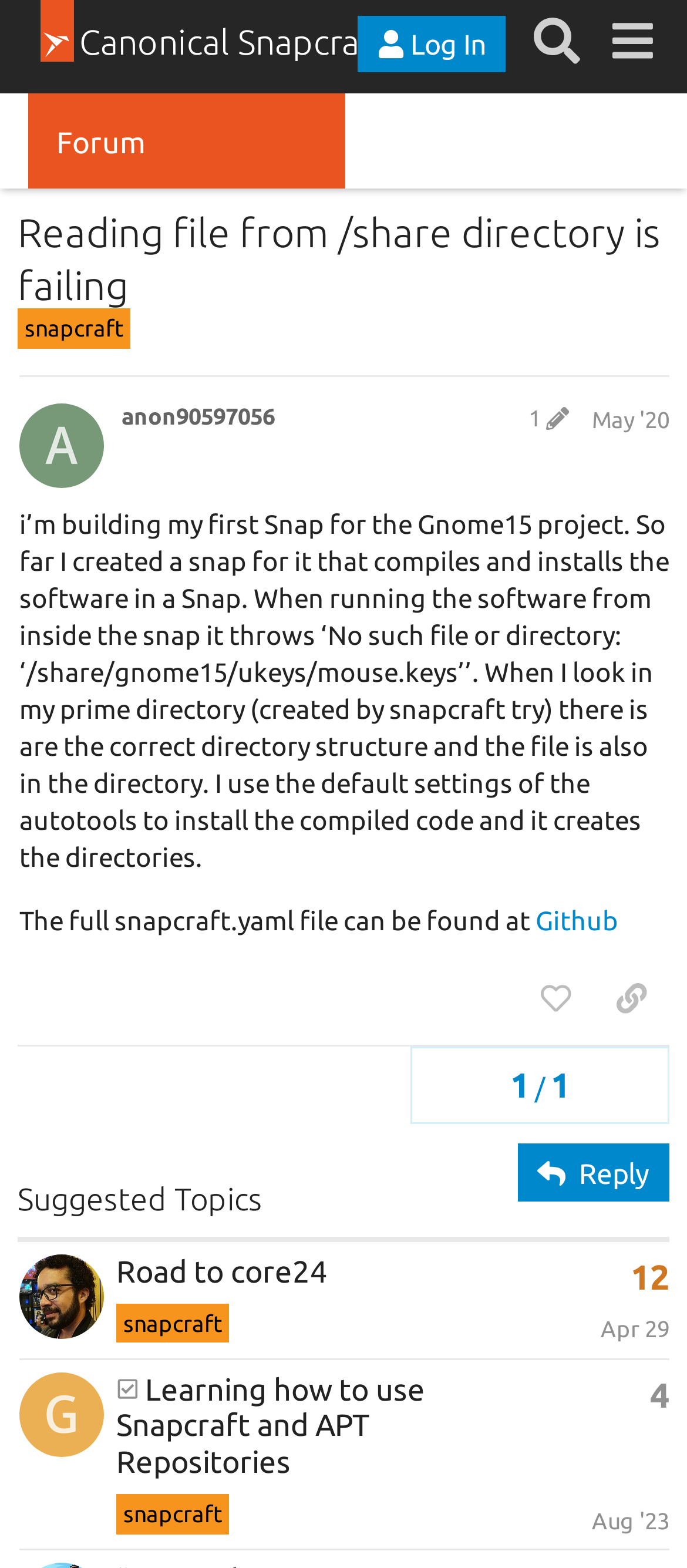Please specify the bounding box coordinates for the clickable region that will help you carry out the instruction: "Reply".

[0.753, 0.73, 0.974, 0.767]